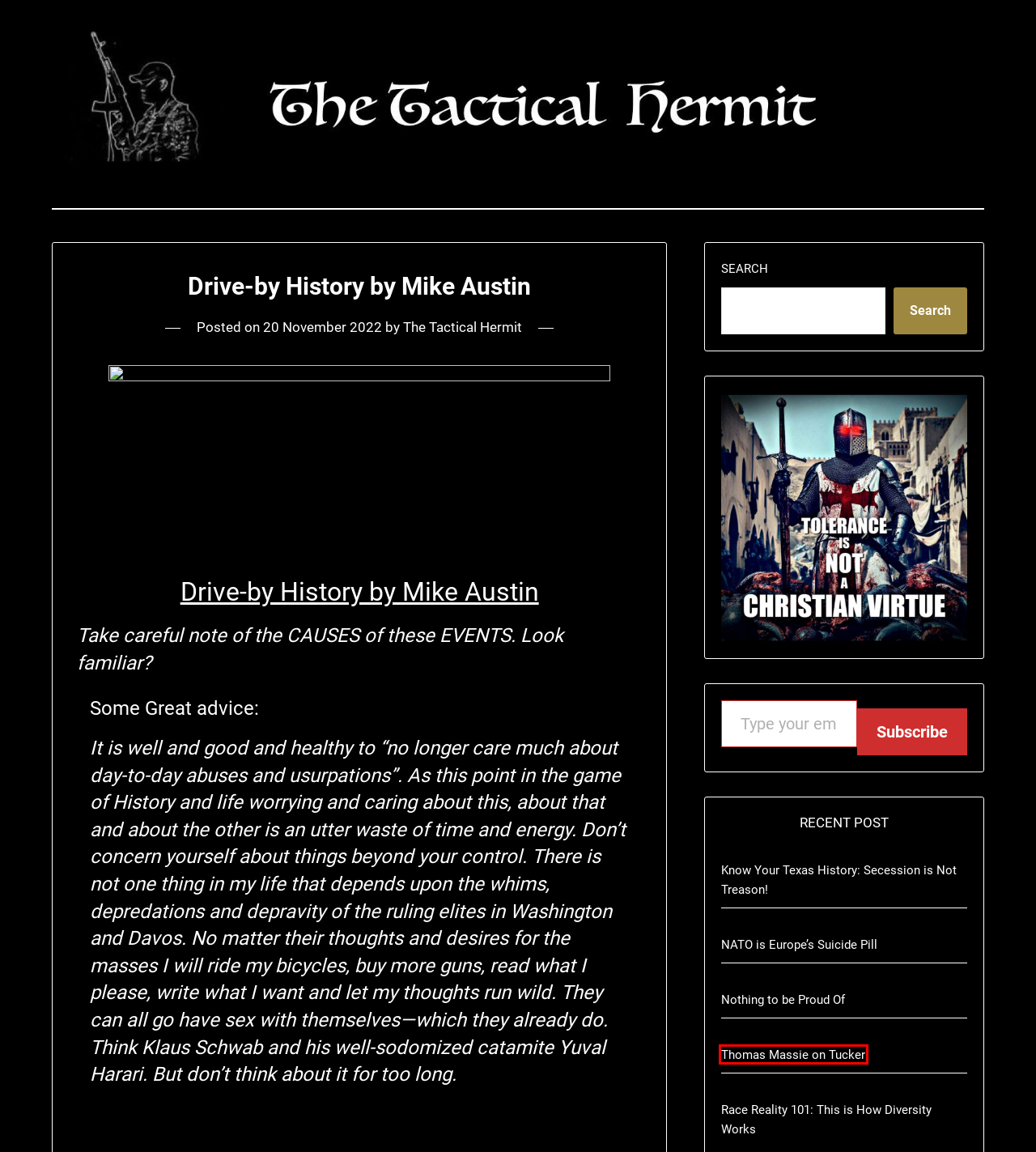You are given a screenshot of a webpage with a red rectangle bounding box. Choose the best webpage description that matches the new webpage after clicking the element in the bounding box. Here are the candidates:
A. Race Reality 101: This is How Diversity Works
B. Nothing to be Proud Of
C. The Tactical Hermit
D. Horus the Avenger's Follow the White Rabbit – Fighting White GeNOcide!
E. Thomas Massie on Tucker
F. Know Your Texas History: Secession is Not Treason!
G. NC Renegades | Don’t get too attached to today; tomorrow it’s gone.  Robert Gore
H. NATO is Europe’s Suicide Pill

E